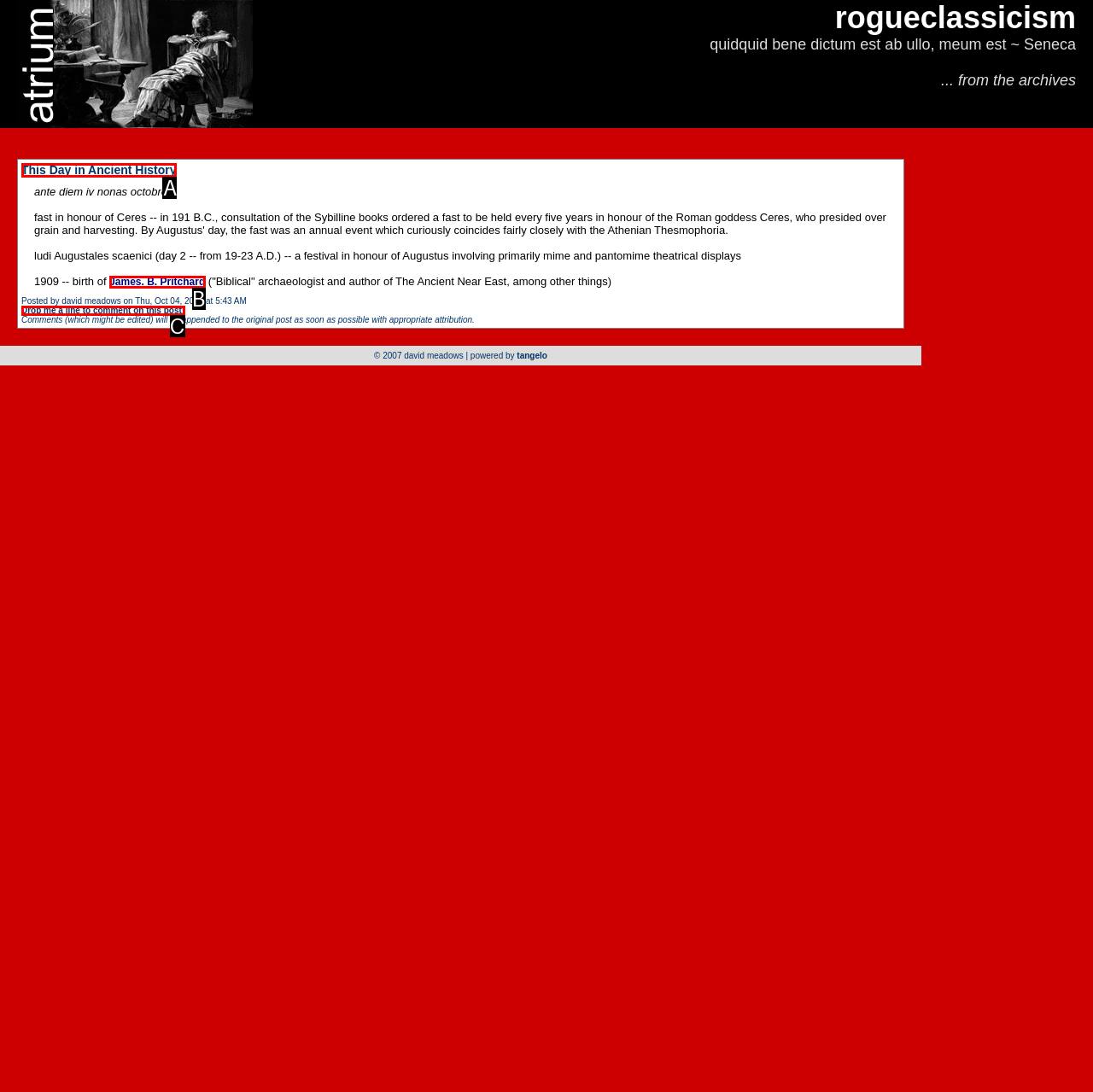Assess the description: James. B. Pritchard and select the option that matches. Provide the letter of the chosen option directly from the given choices.

B